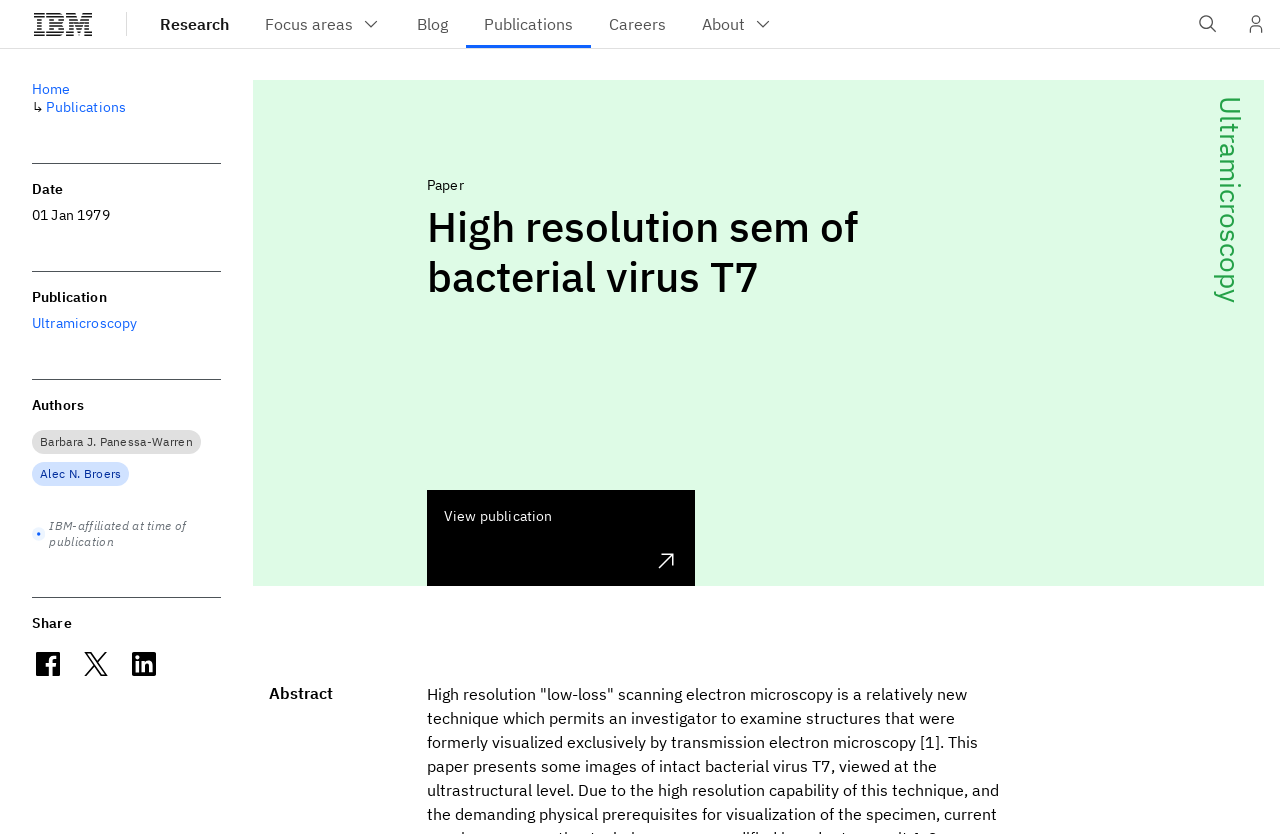Respond with a single word or phrase for the following question: 
What is the name of the journal where the publication was published?

Ultramicroscopy